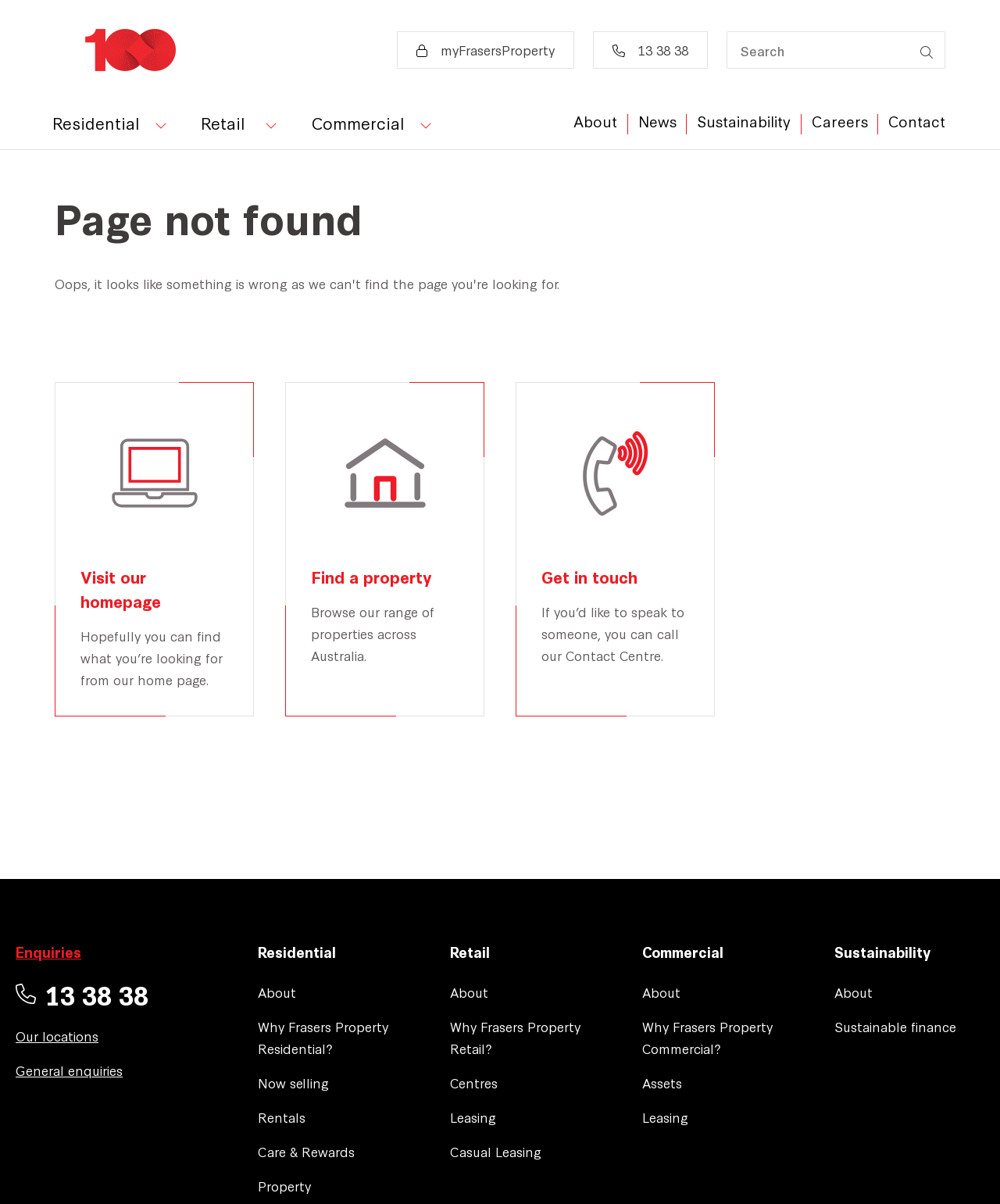What is the company name?
Look at the image and provide a detailed response to the question.

I inferred the company name from the root element 'Page not found | Frasers Property Australia' and the various links and headings throughout the webpage that mention 'Frasers Property'.